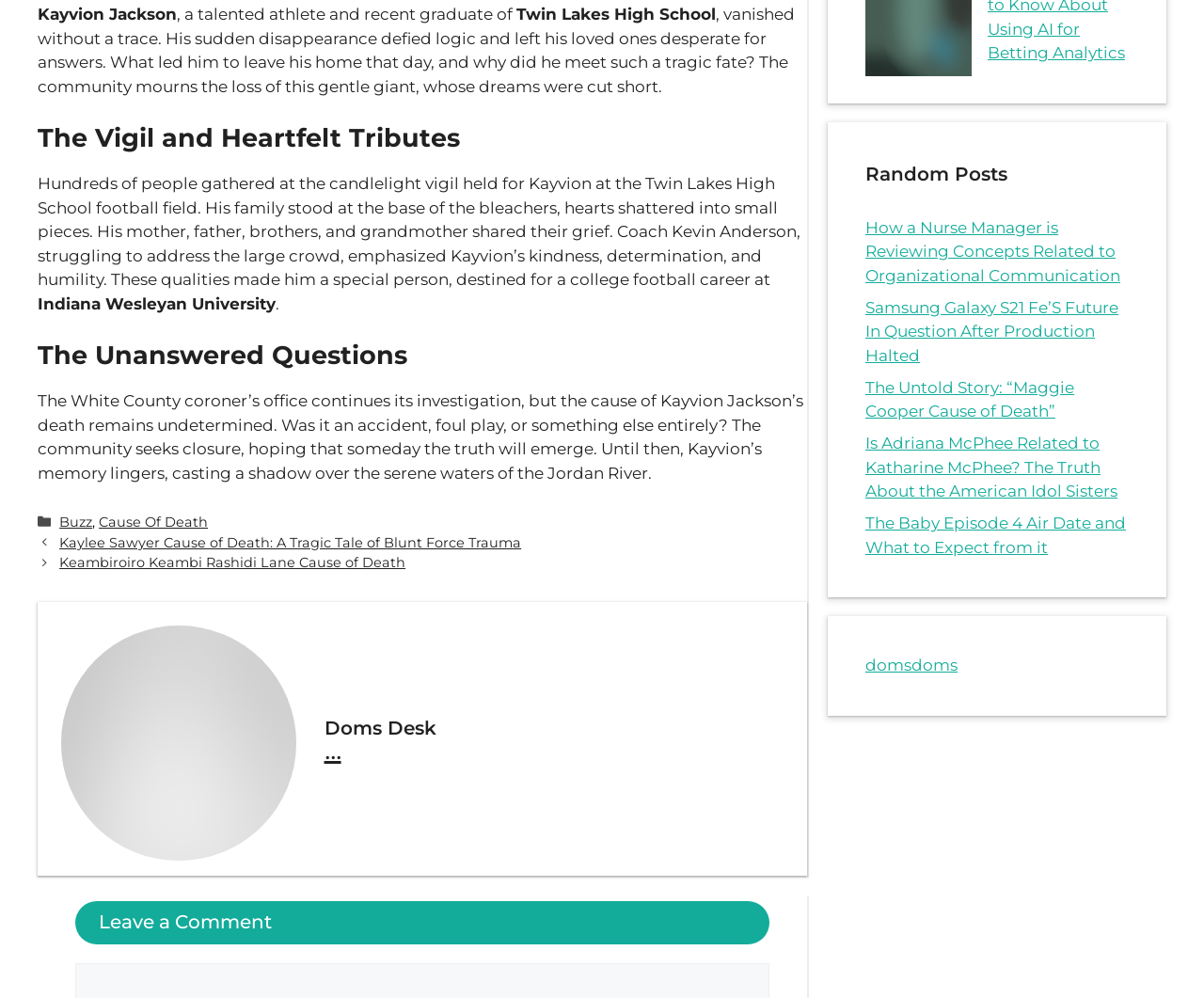Give the bounding box coordinates for this UI element: "doms". The coordinates should be four float numbers between 0 and 1, arranged as [left, top, right, bottom].

[0.757, 0.657, 0.795, 0.676]